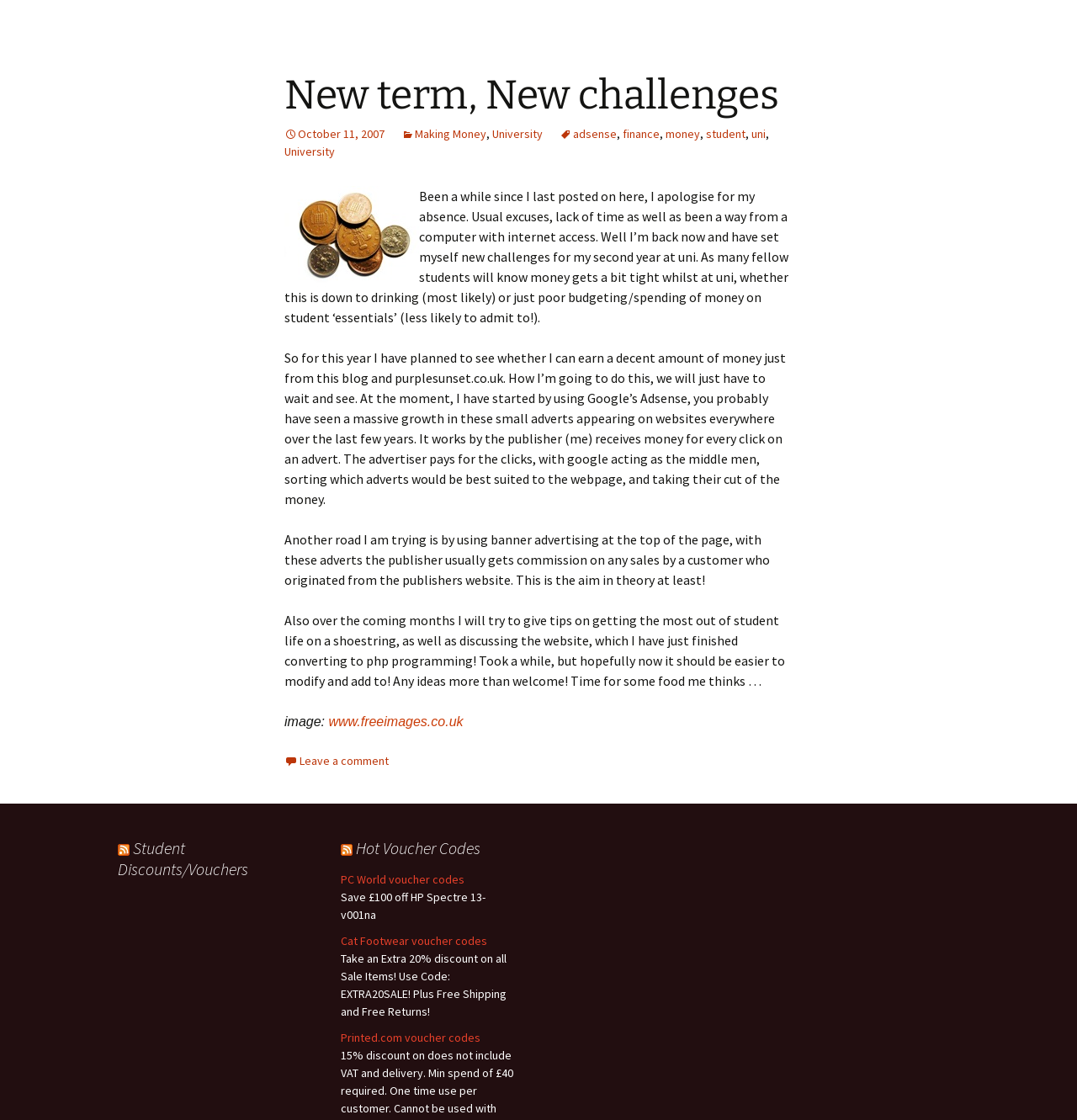Determine the bounding box coordinates of the clickable region to execute the instruction: "Click on the 'PC World voucher codes' link". The coordinates should be four float numbers between 0 and 1, denoted as [left, top, right, bottom].

[0.316, 0.778, 0.431, 0.792]